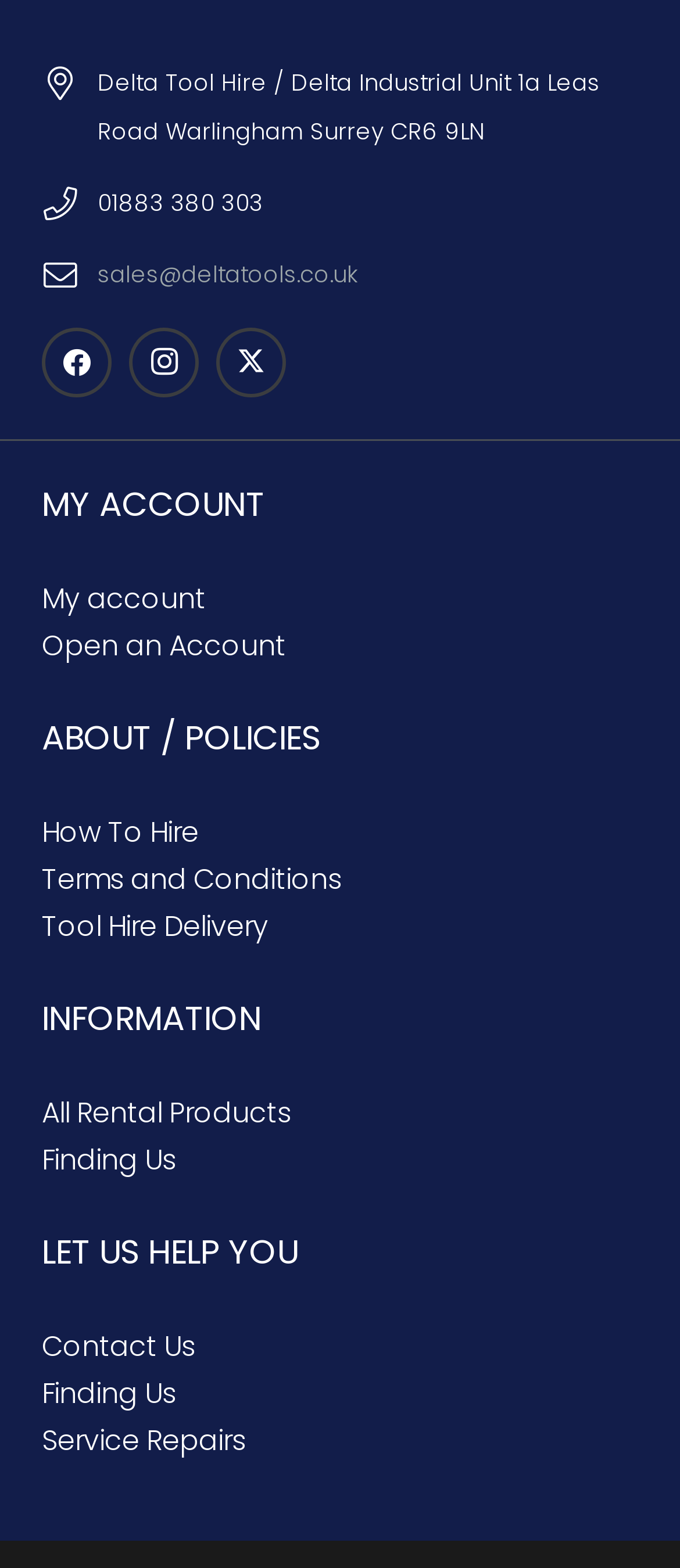Determine the coordinates of the bounding box for the clickable area needed to execute this instruction: "Learn about tool hire delivery".

[0.062, 0.578, 0.395, 0.604]